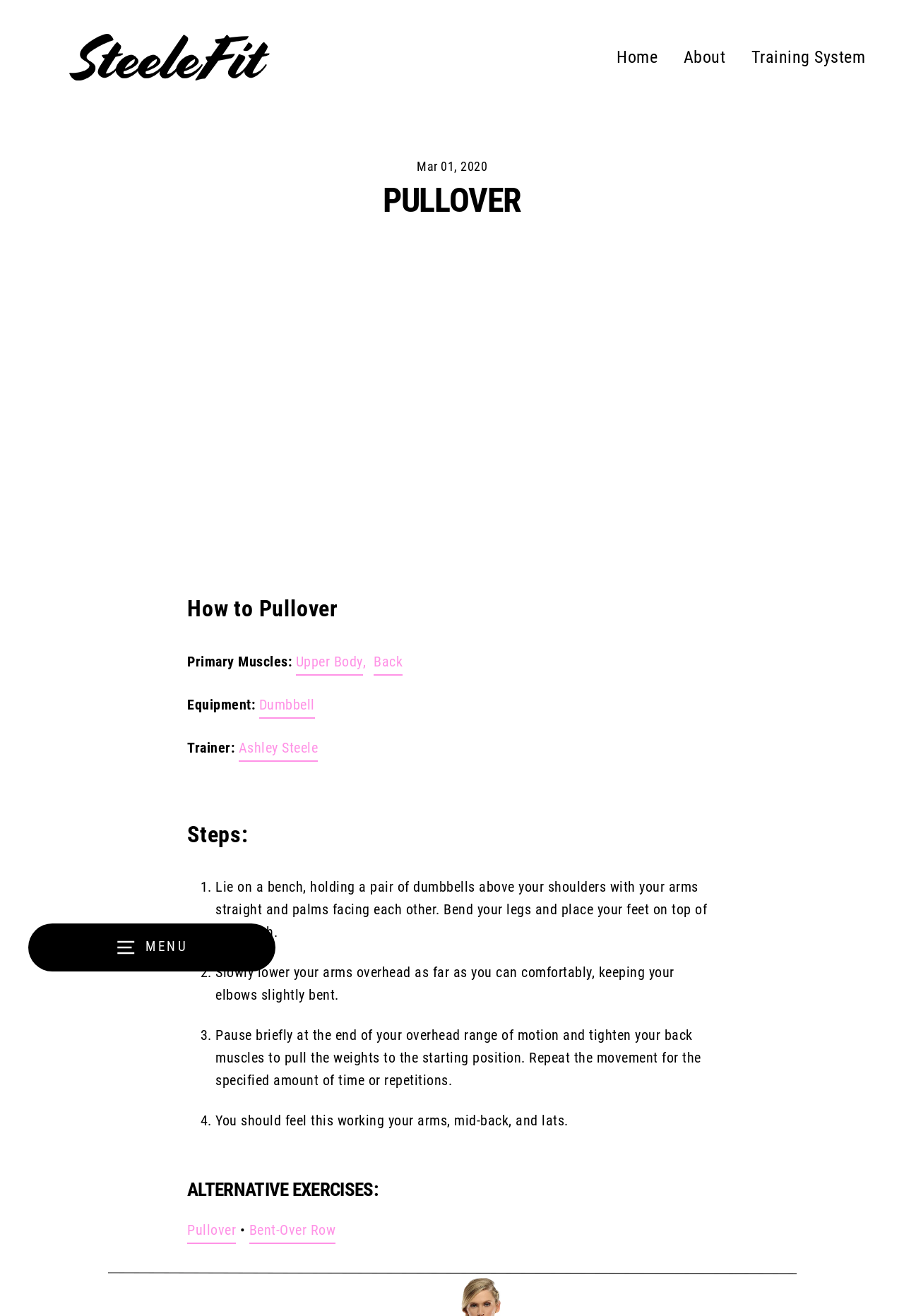Please identify the bounding box coordinates of the element I need to click to follow this instruction: "Click the 'About' link".

[0.744, 0.029, 0.814, 0.058]